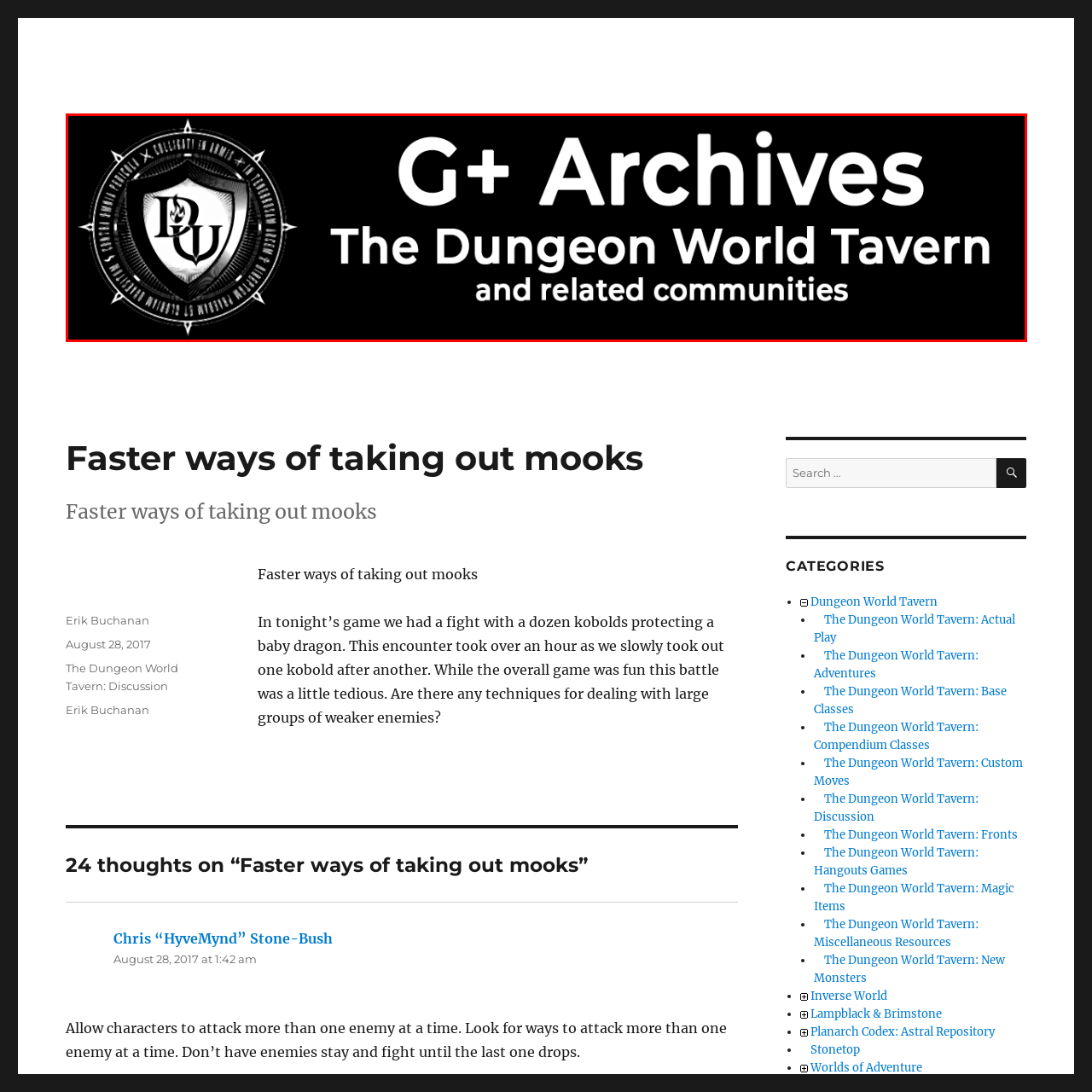Pay attention to the image encased in the red boundary and reply to the question using a single word or phrase:
What is the phrase written beneath 'G+ Archives'?

The Dungeon World Tavern and related communities